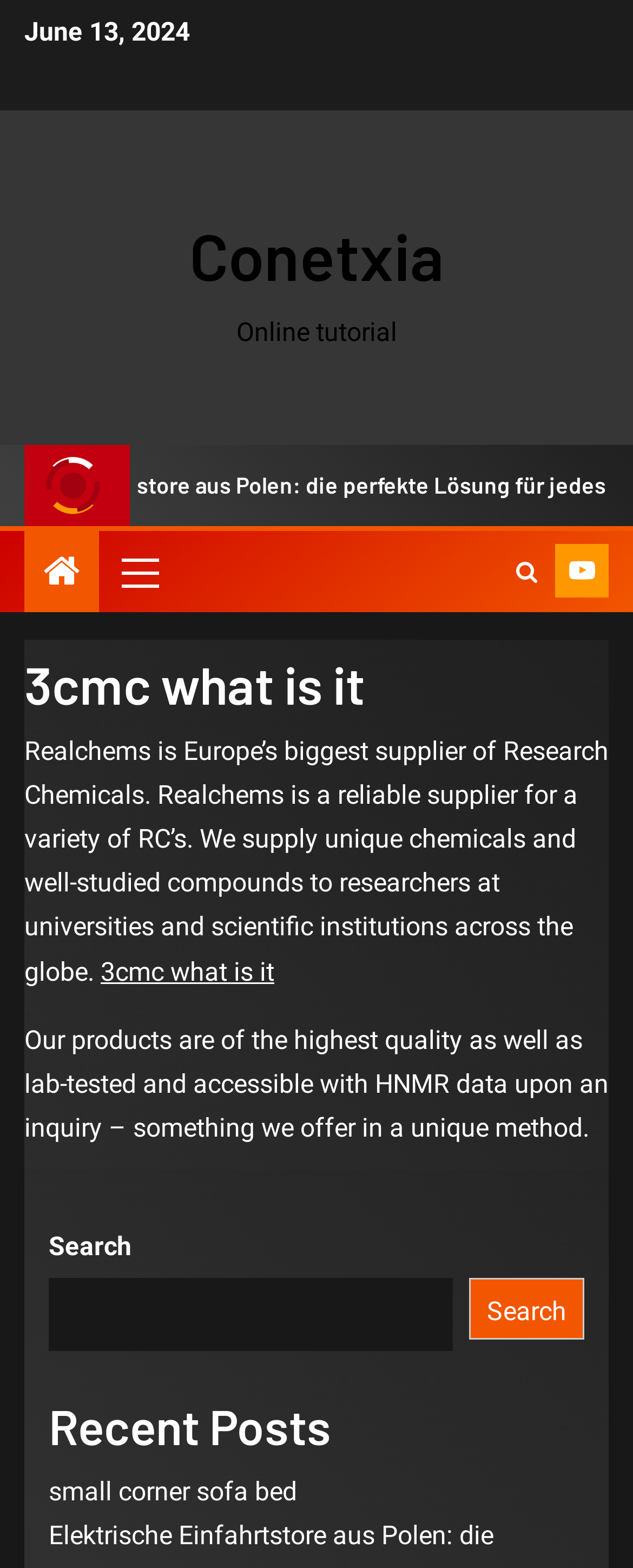What is the section below the search box?
From the image, respond using a single word or phrase.

Recent Posts